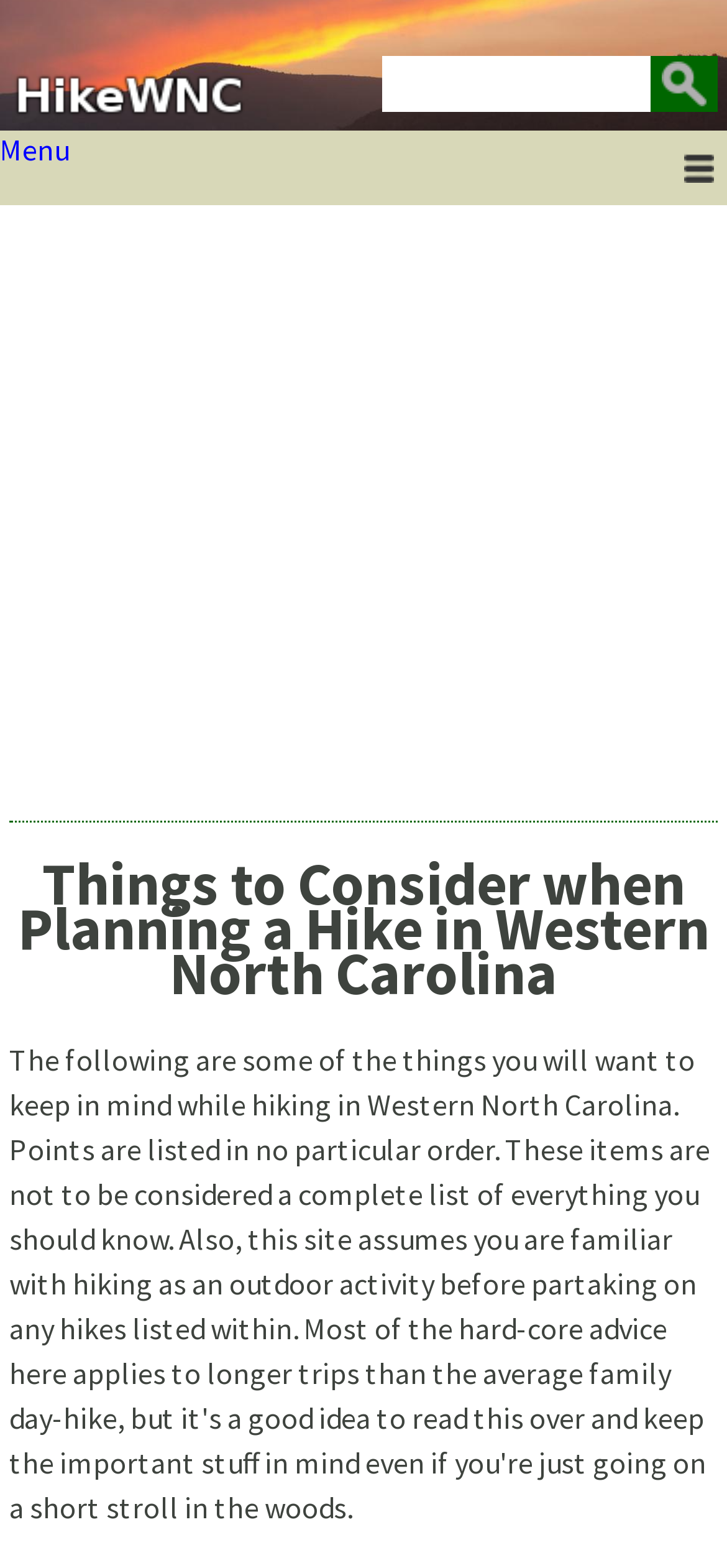By analyzing the image, answer the following question with a detailed response: What is the main topic of this webpage?

Based on the webpage's structure and content, it appears to be focused on providing information and guidance for individuals planning a hike in Western North Carolina, as indicated by the heading and the presence of links related to trails and hiking.